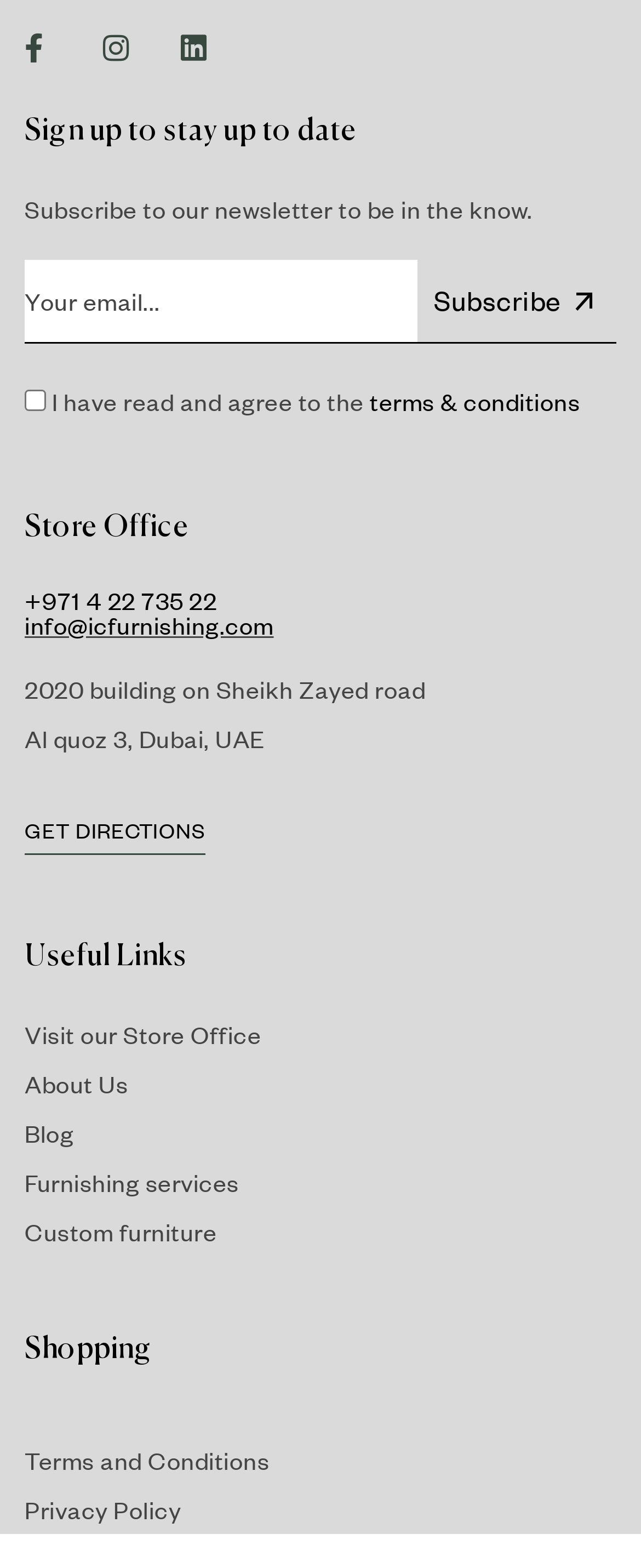Locate the bounding box coordinates of the area that needs to be clicked to fulfill the following instruction: "Visit the Store Office". The coordinates should be in the format of four float numbers between 0 and 1, namely [left, top, right, bottom].

[0.038, 0.373, 0.338, 0.392]